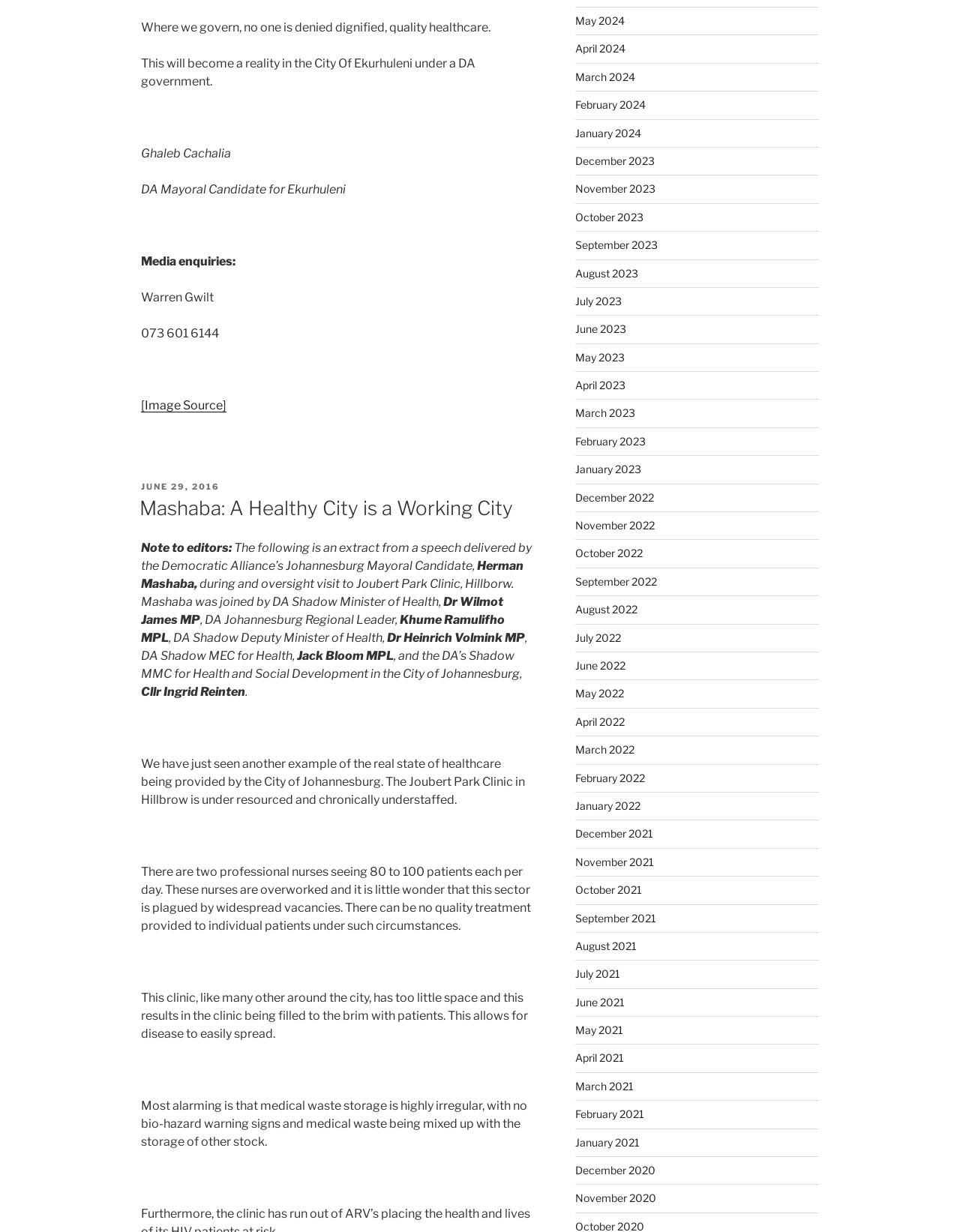What is the issue with the nurses at Joubert Park Clinic?
Give a one-word or short phrase answer based on the image.

Overworked